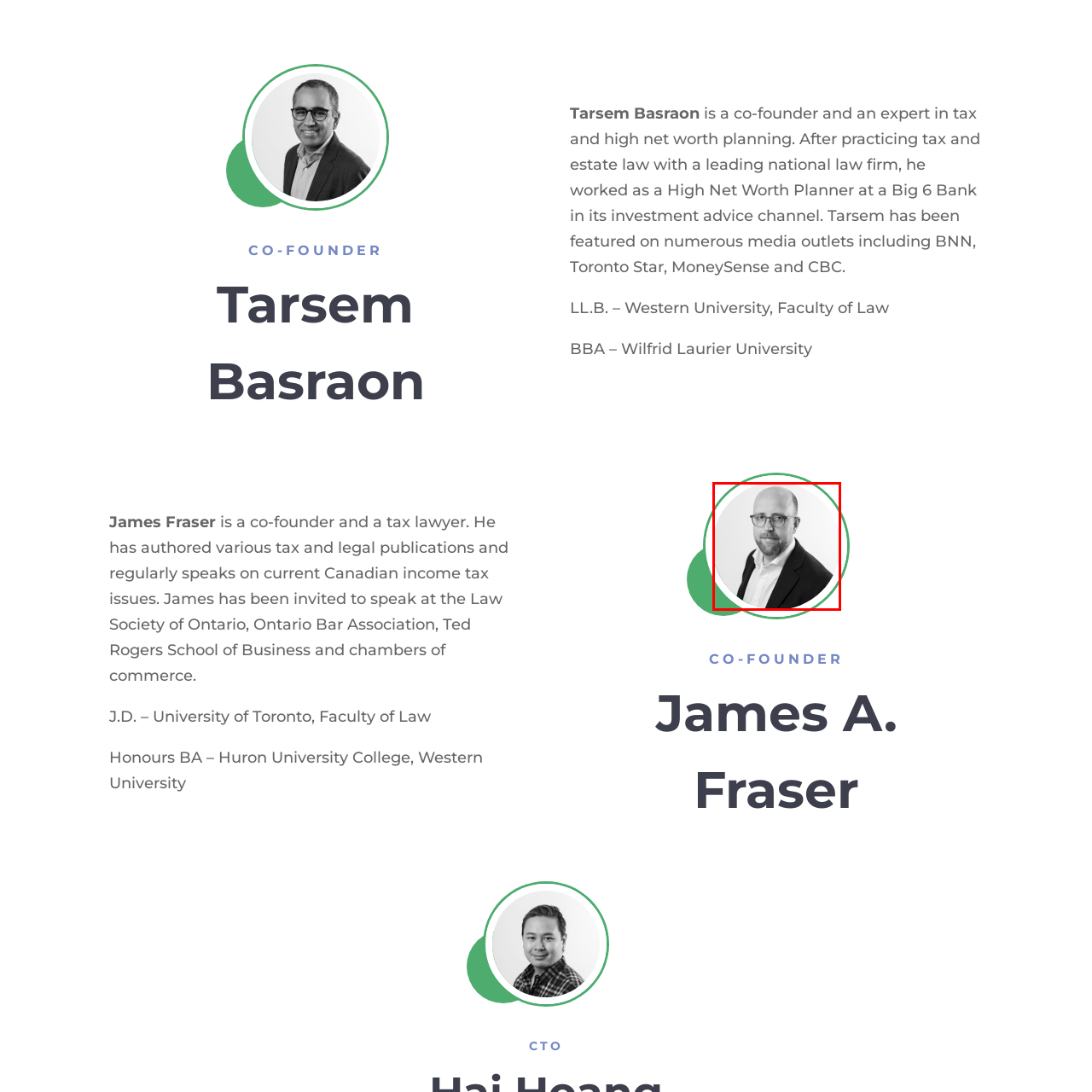Please analyze the elements within the red highlighted area in the image and provide a comprehensive answer to the following question: Where did James A. Fraser receive his J.D. from?

According to the caption, James A. Fraser's professional background includes a J.D. from the University of Toronto, which suggests that he received his law degree from this institution.